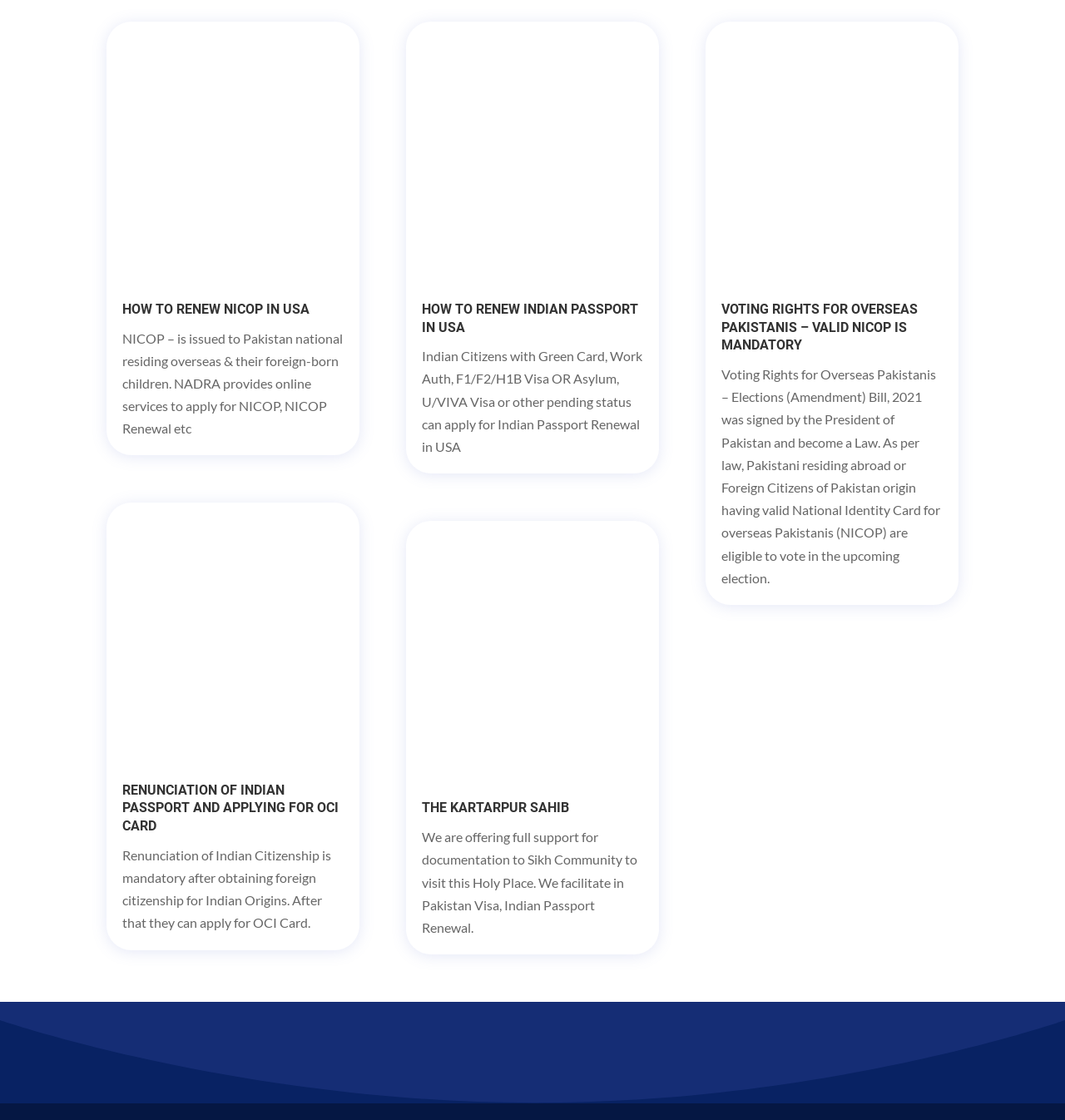Indicate the bounding box coordinates of the clickable region to achieve the following instruction: "Click on 'How to Renew NICOP in USA'."

[0.099, 0.019, 0.338, 0.246]